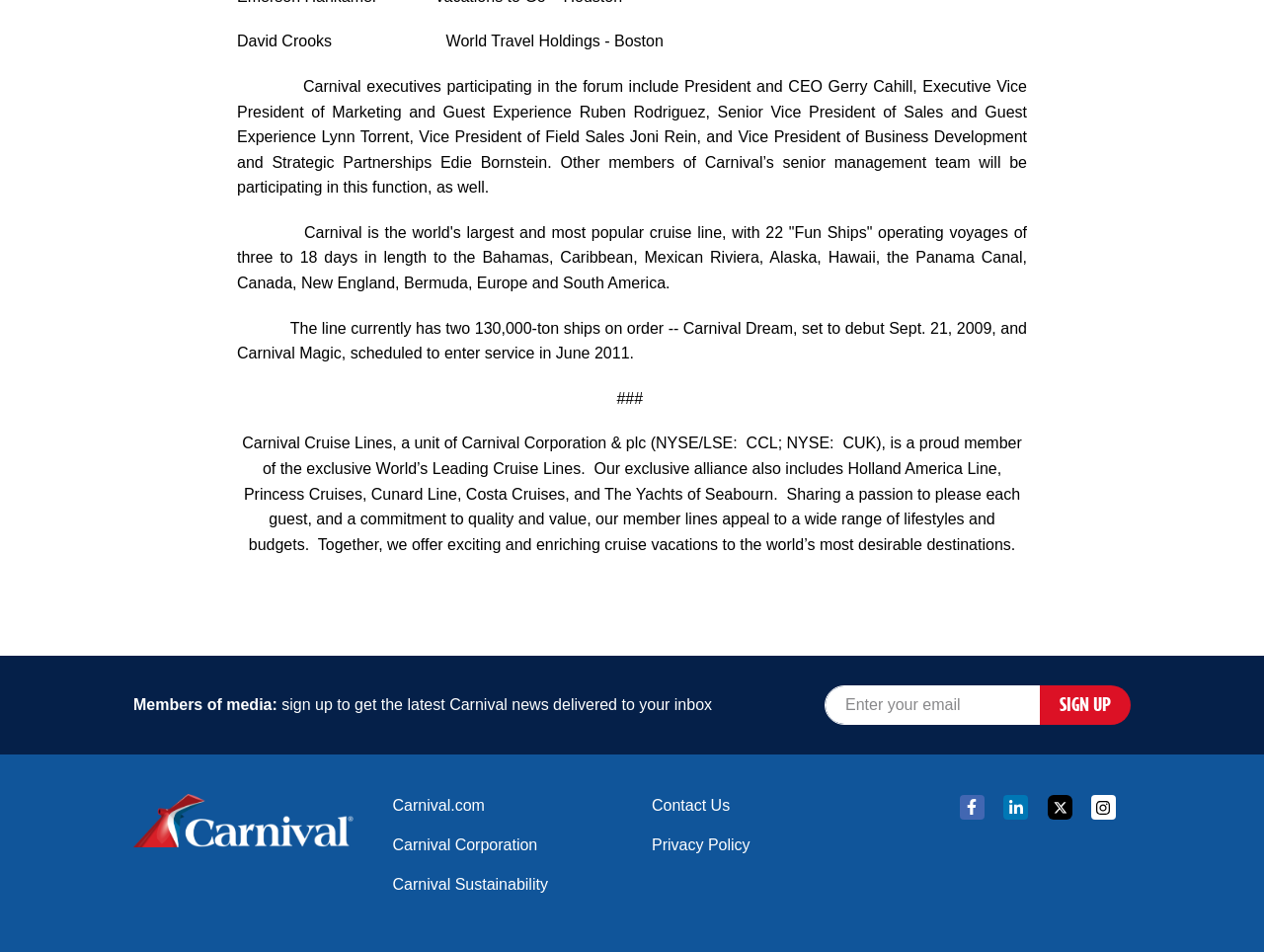Using floating point numbers between 0 and 1, provide the bounding box coordinates in the format (top-left x, top-left y, bottom-right x, bottom-right y). Locate the UI element described here: Say Hello!

None